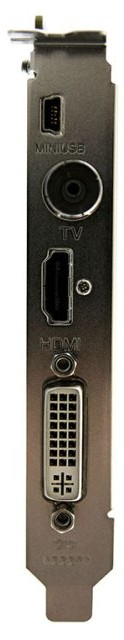Please provide a comprehensive answer to the question below using the information from the image: What is the Sapphire HD 5570 known for?

The caption states that the Sapphire HD 5570 is known for its capabilities in handling Blu-ray and HD DVD decoding, making it an ideal choice for media applications. This implies that the Sapphire HD 5570 is known for its ability to decode Blu-ray and HD DVD.